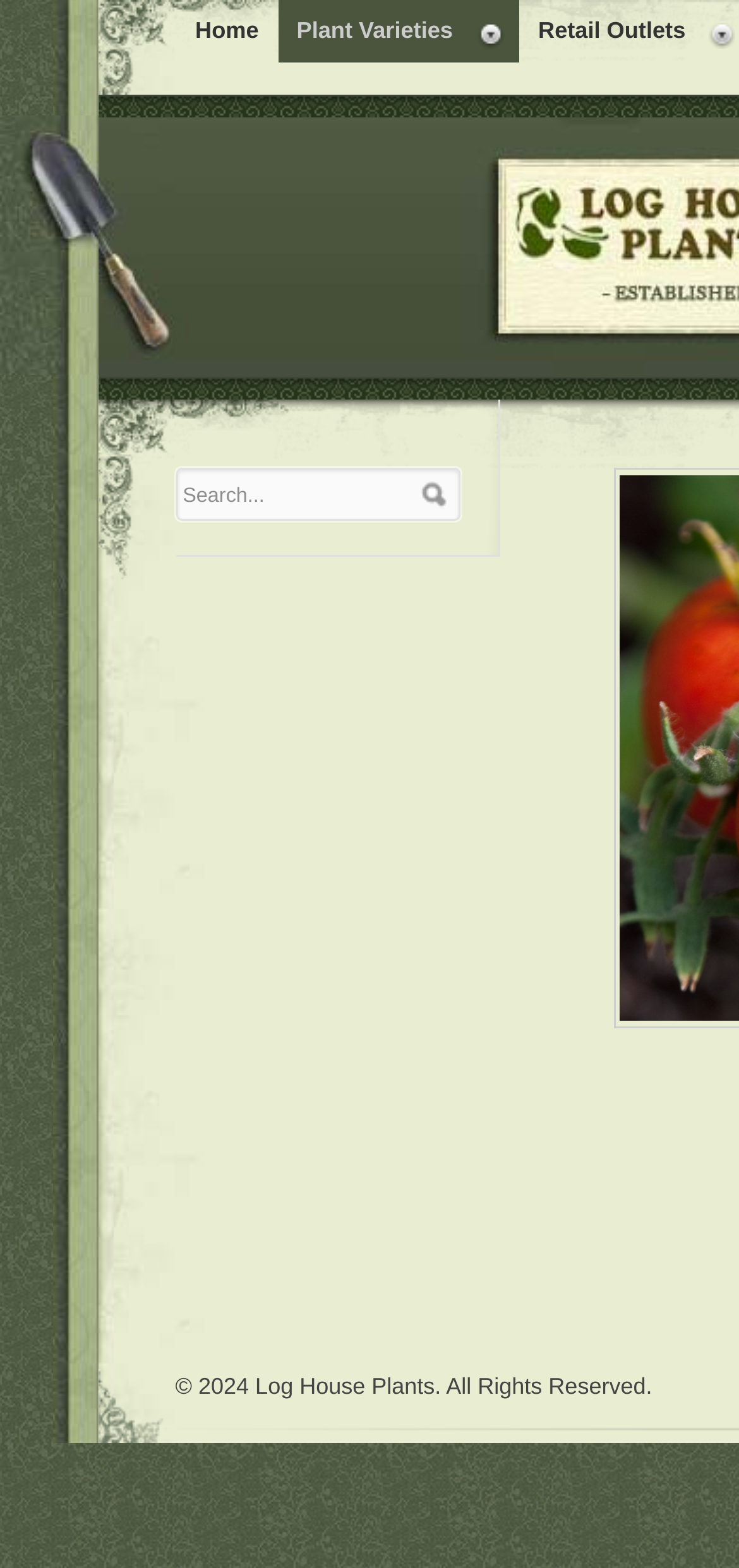Answer with a single word or phrase: 
What is the function of the button next to the textbox?

Submit